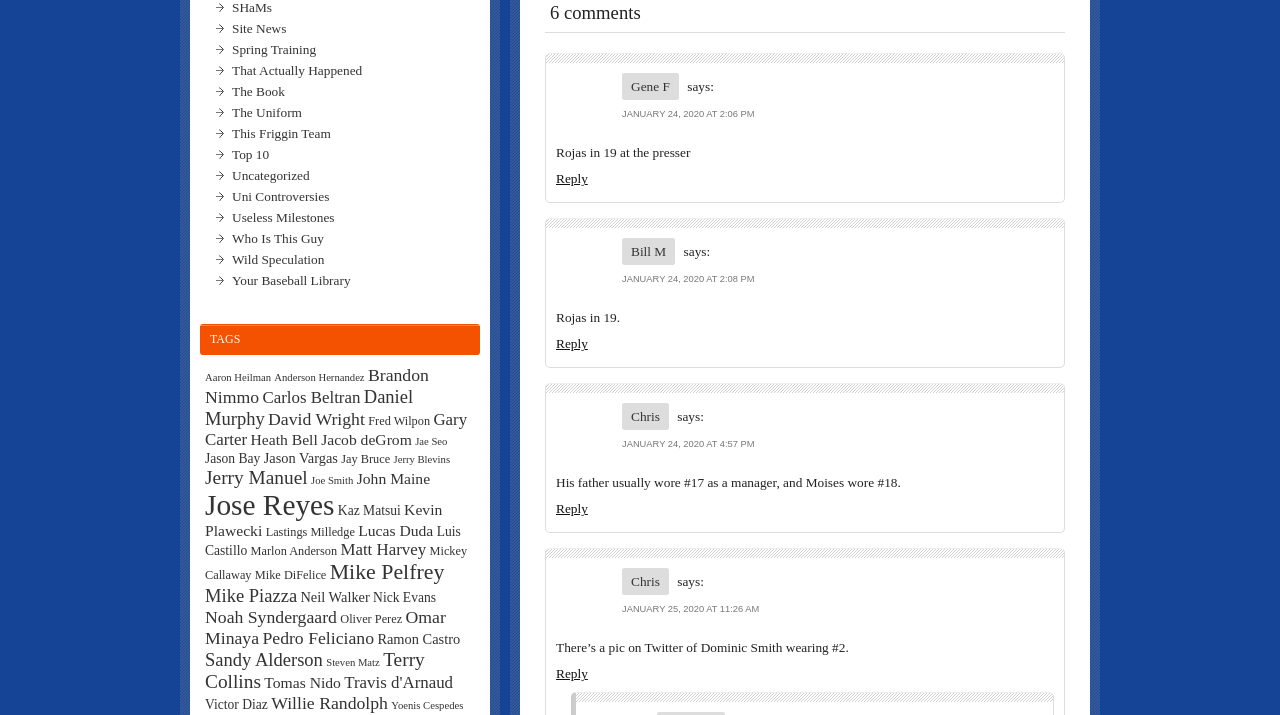Provide a short answer using a single word or phrase for the following question: 
What is the name of the person who says 'Rojas in 19 at the presser'?

Gene F